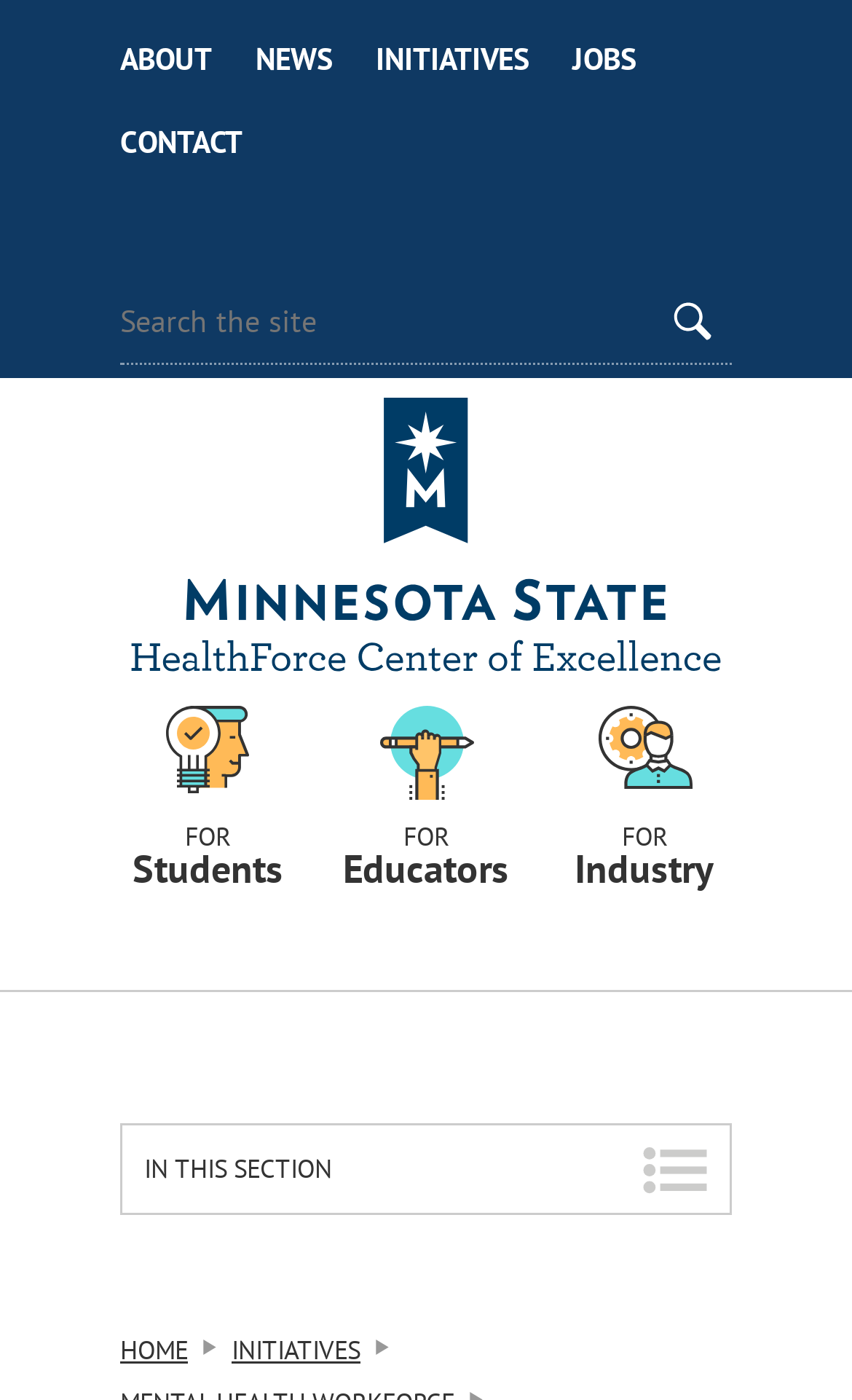Please specify the coordinates of the bounding box for the element that should be clicked to carry out this instruction: "contact us". The coordinates must be four float numbers between 0 and 1, formatted as [left, top, right, bottom].

[0.141, 0.069, 0.285, 0.128]